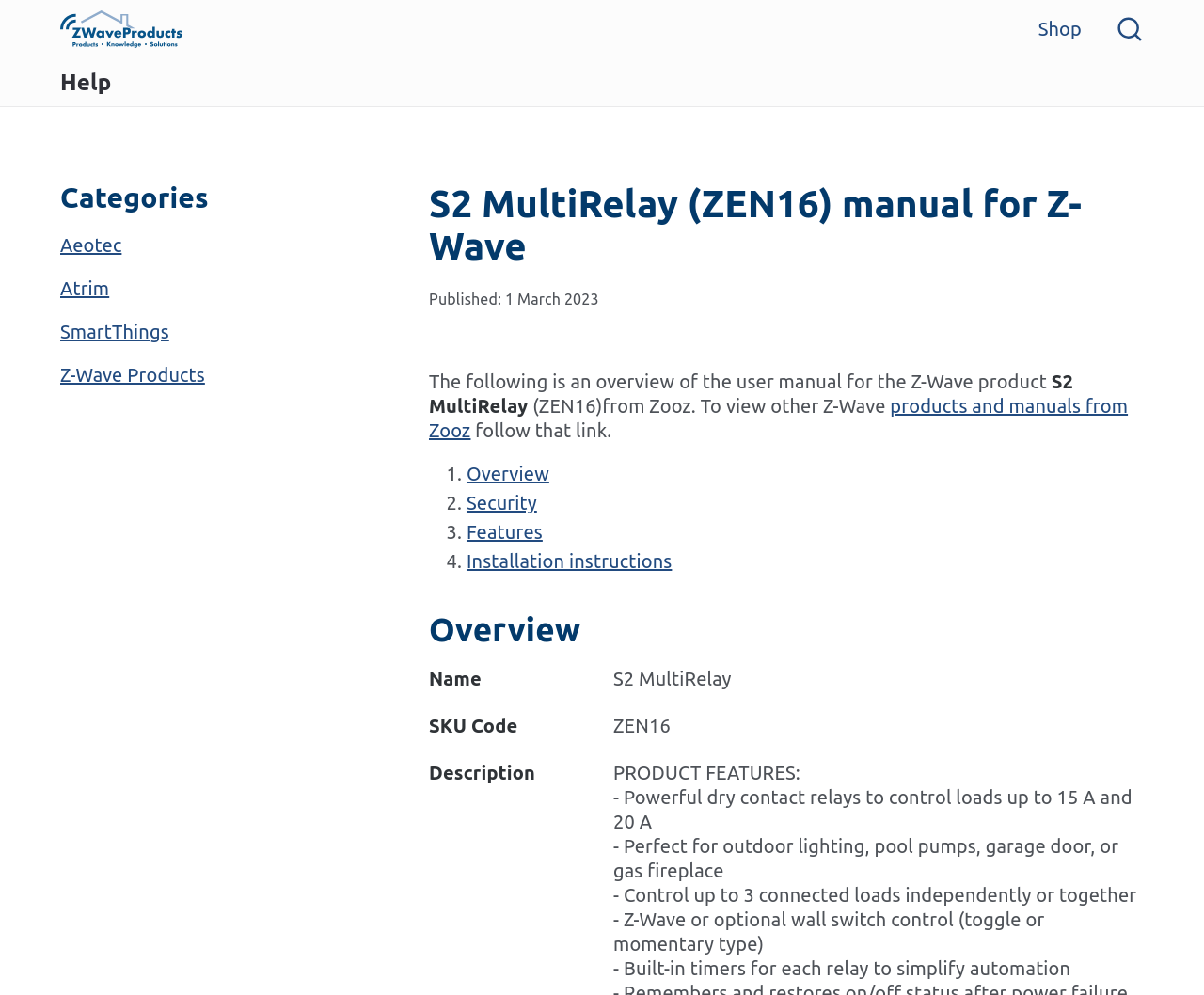Please identify the coordinates of the bounding box for the clickable region that will accomplish this instruction: "Go to the Overview section".

[0.387, 0.465, 0.456, 0.487]